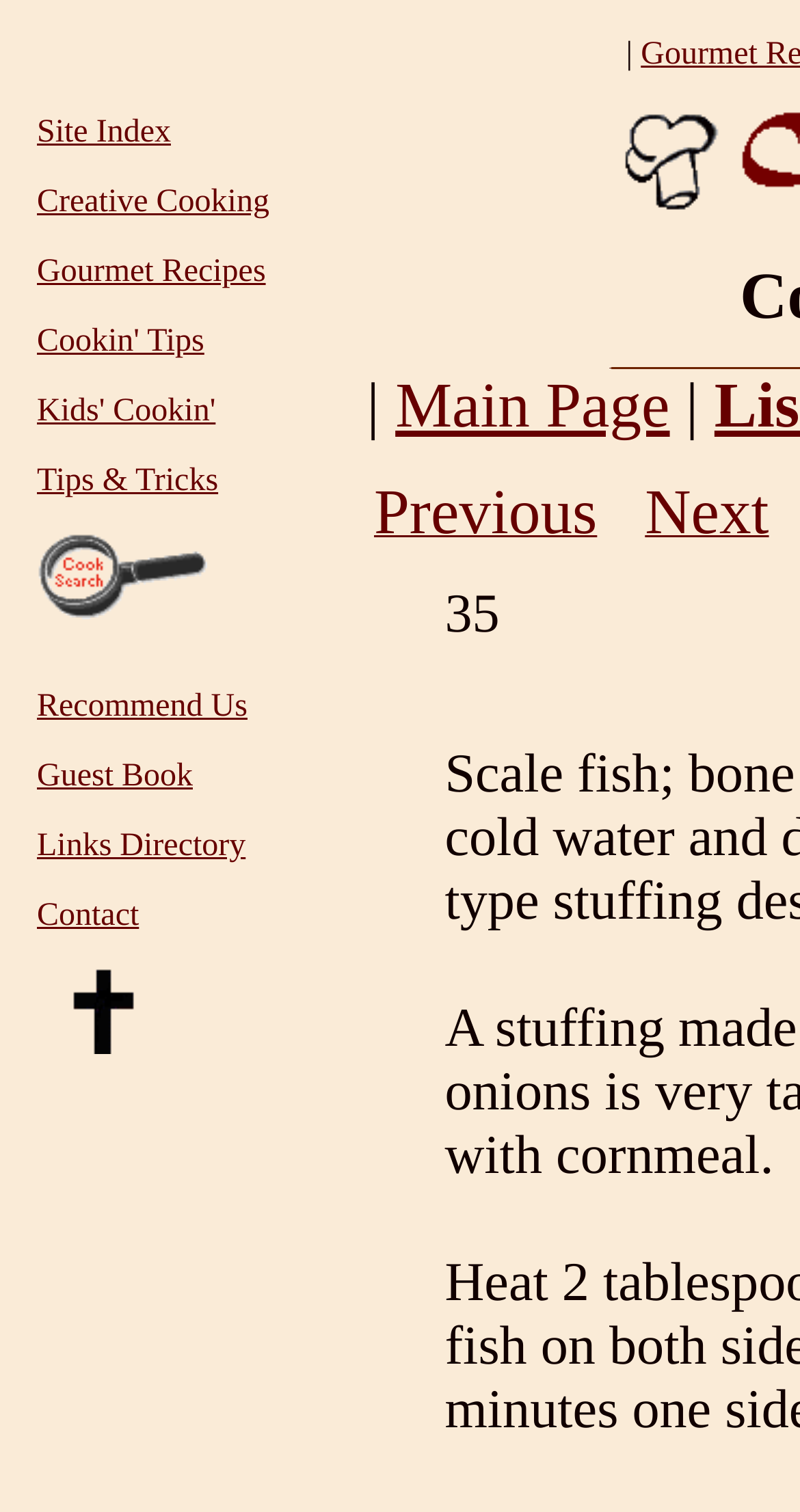Pinpoint the bounding box coordinates of the clickable element to carry out the following instruction: "contact us."

[0.046, 0.594, 0.174, 0.617]